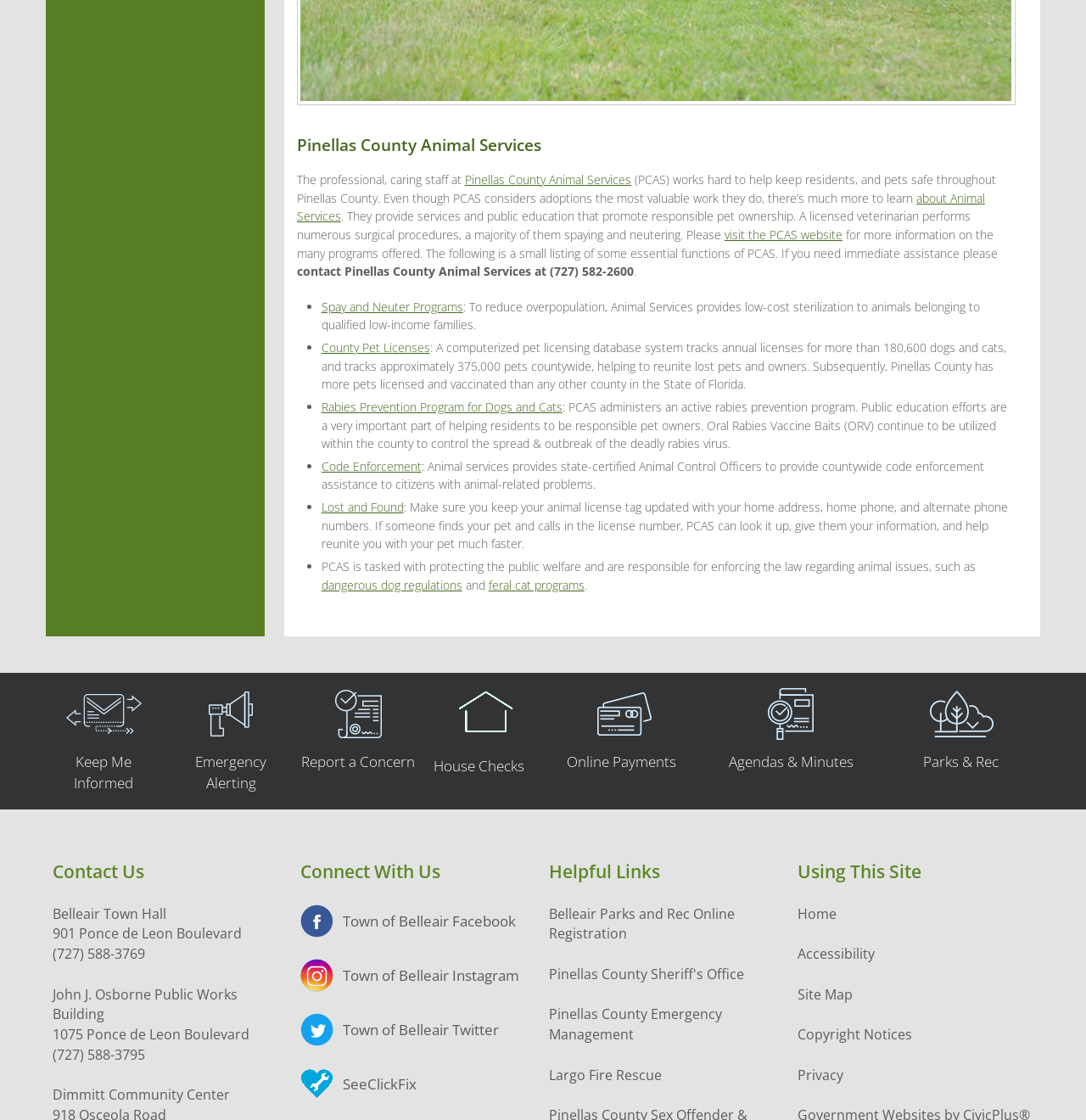Provide a brief response to the question using a single word or phrase: 
How can I contact Pinellas County Animal Services for immediate assistance?

Call (727) 582-2600